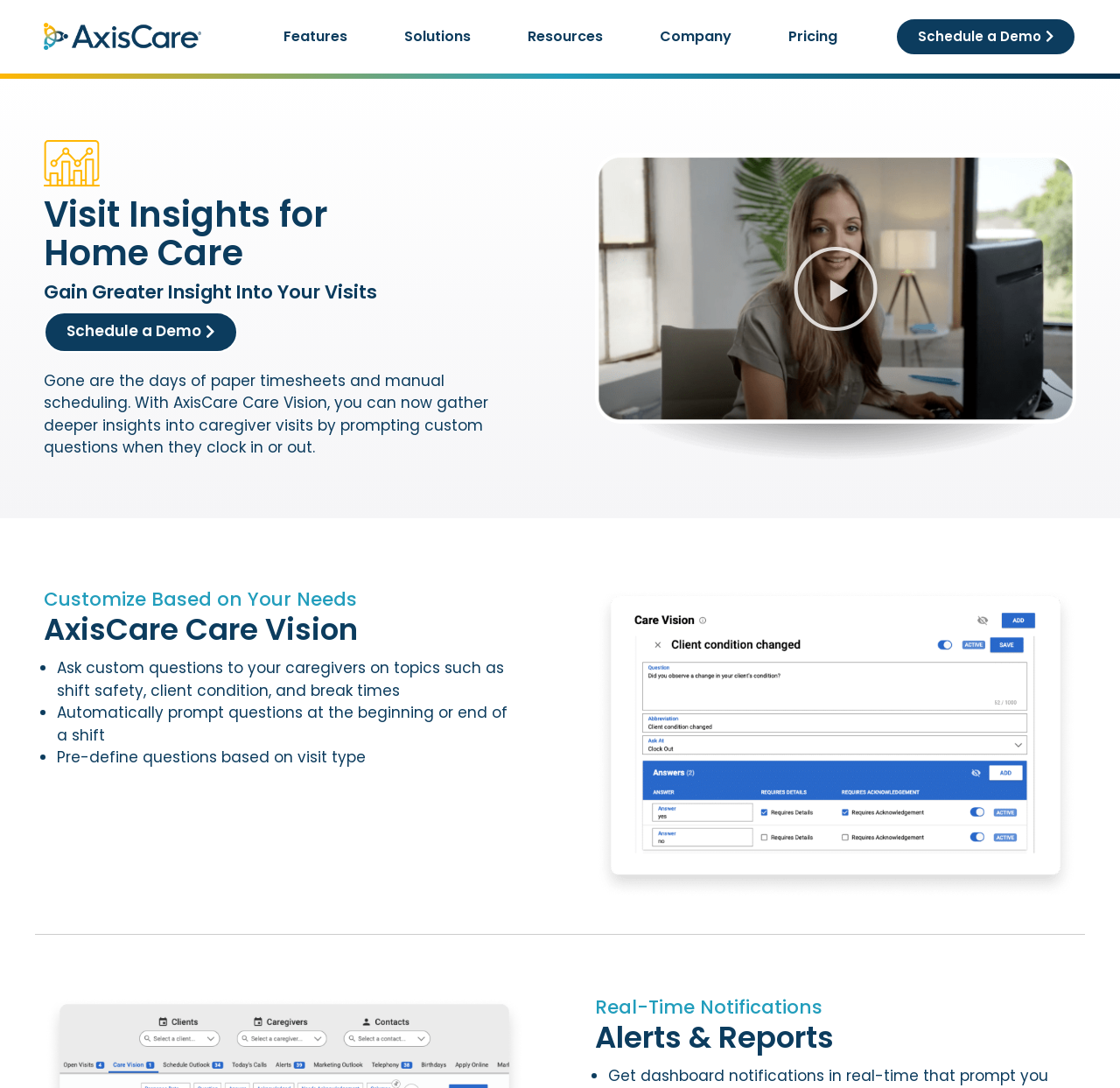Give a short answer to this question using one word or a phrase:
What is the benefit of using AxisCare Care Vision for scheduling?

Automated prompting of questions